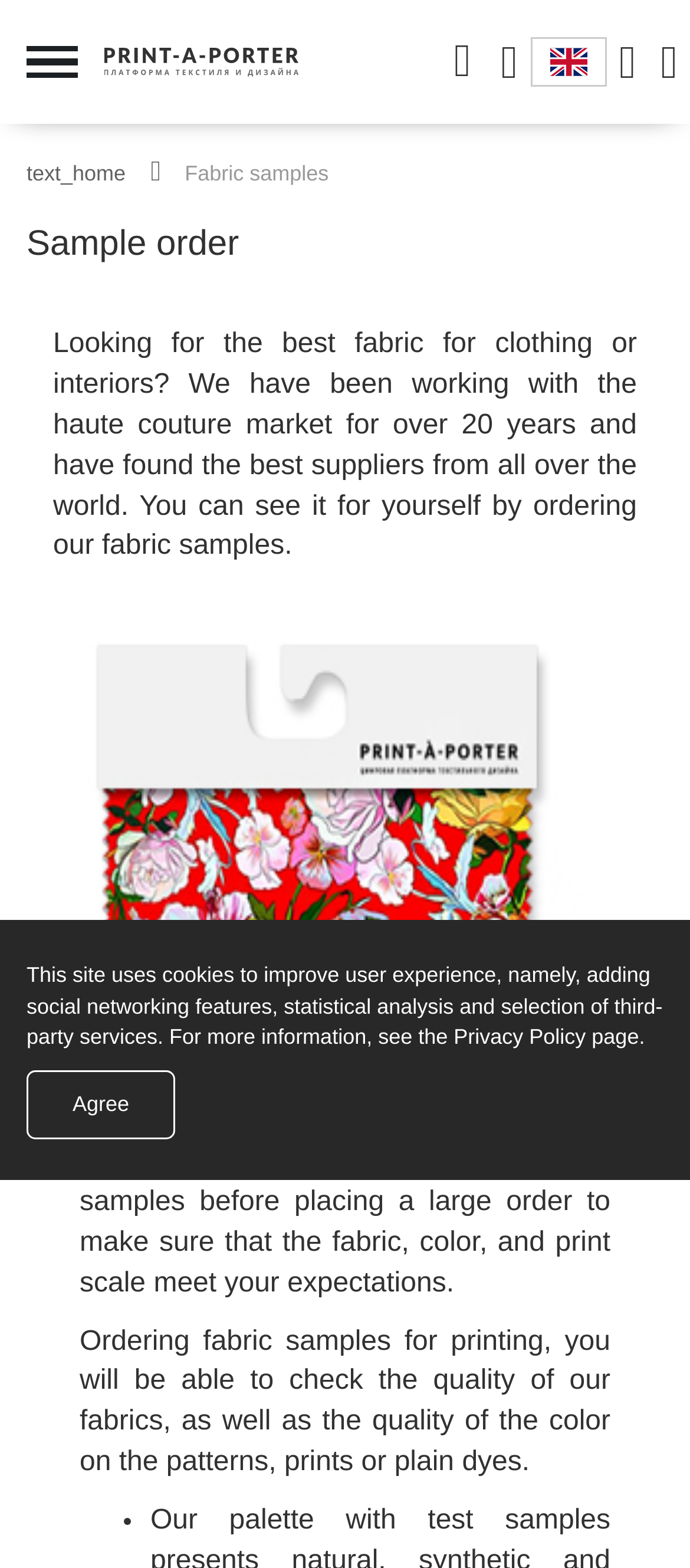What is the company's approach to finding fabric suppliers?
Using the image, respond with a single word or phrase.

Global search